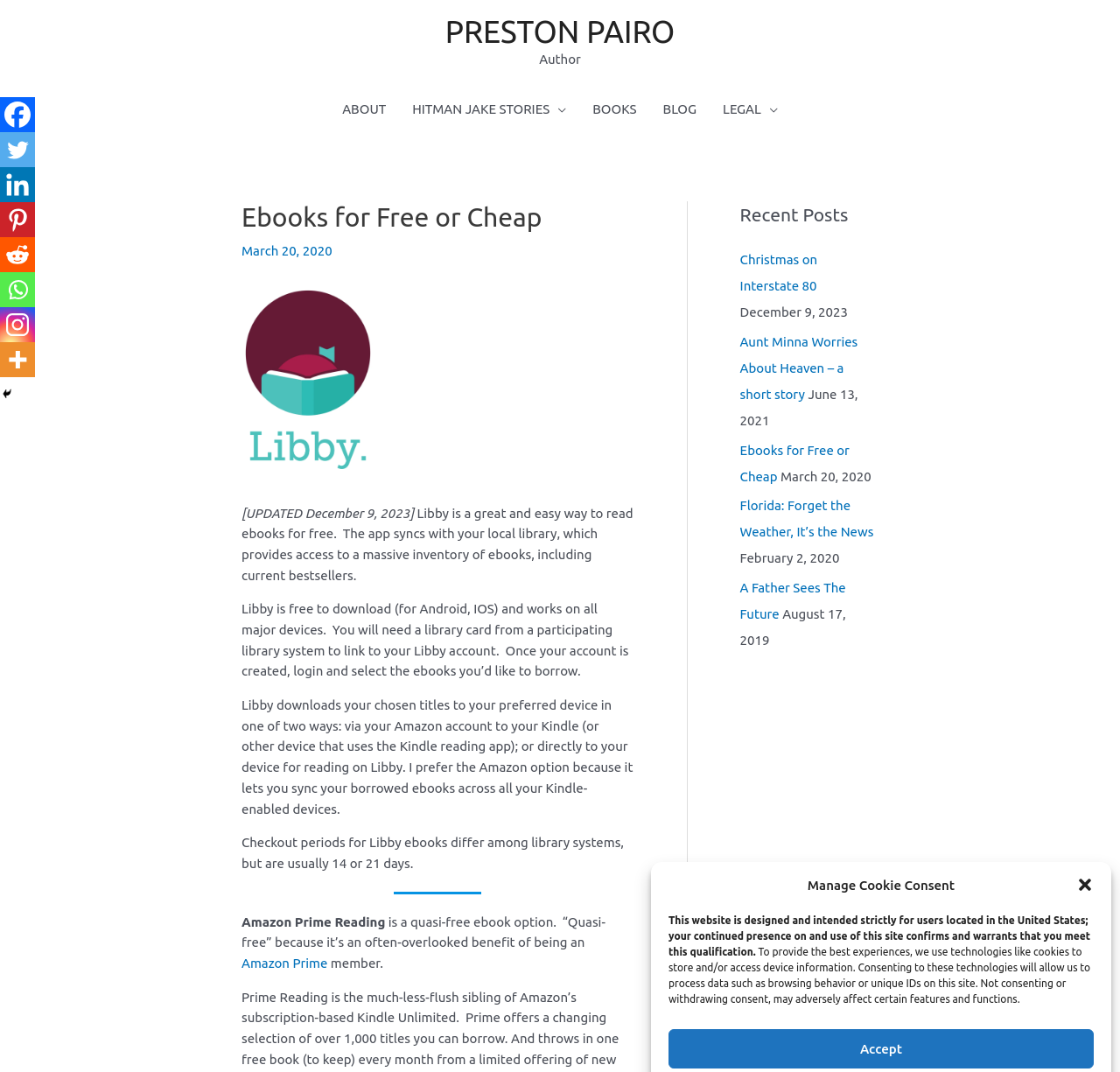Find the bounding box coordinates of the element to click in order to complete the given instruction: "Read the 'Ebooks for Free or Cheap' article."

[0.216, 0.187, 0.566, 0.217]